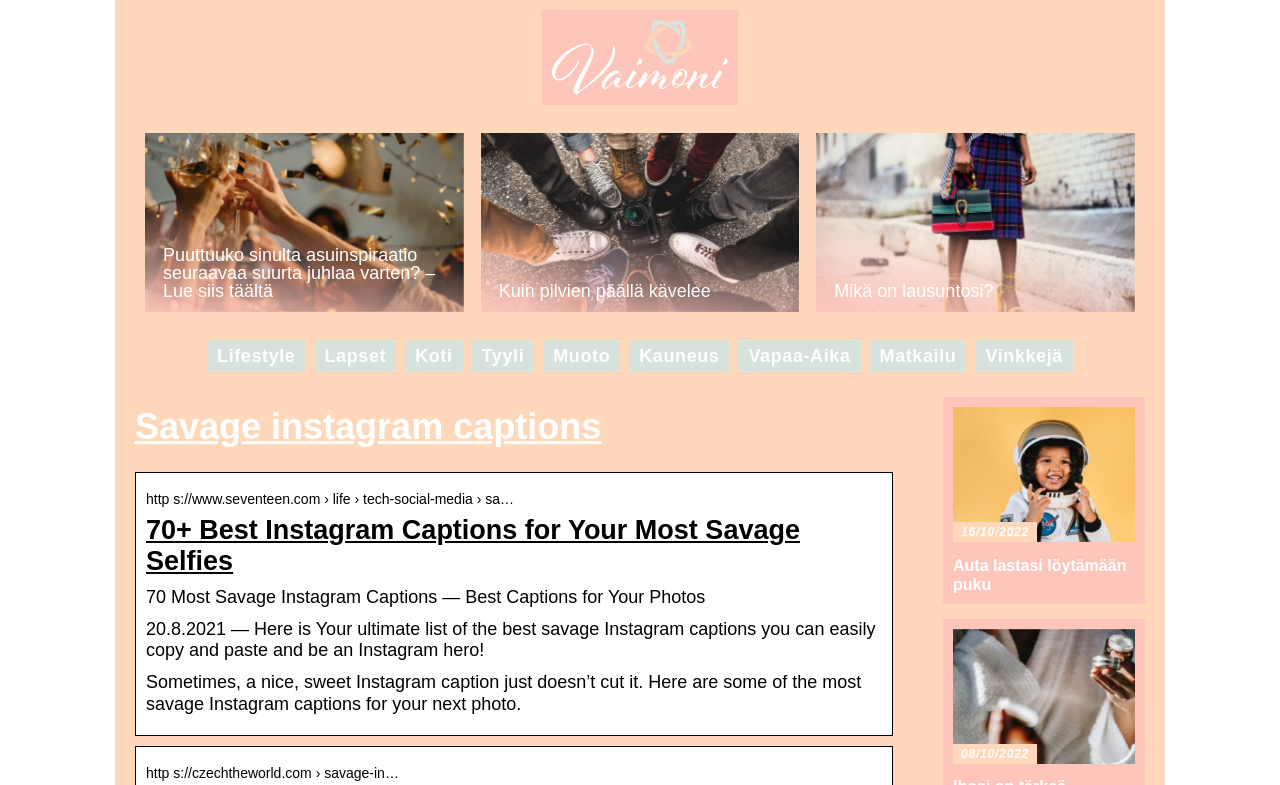Using the description: "Kuin pilvien päällä kävelee", identify the bounding box of the corresponding UI element in the screenshot.

[0.376, 0.169, 0.624, 0.398]